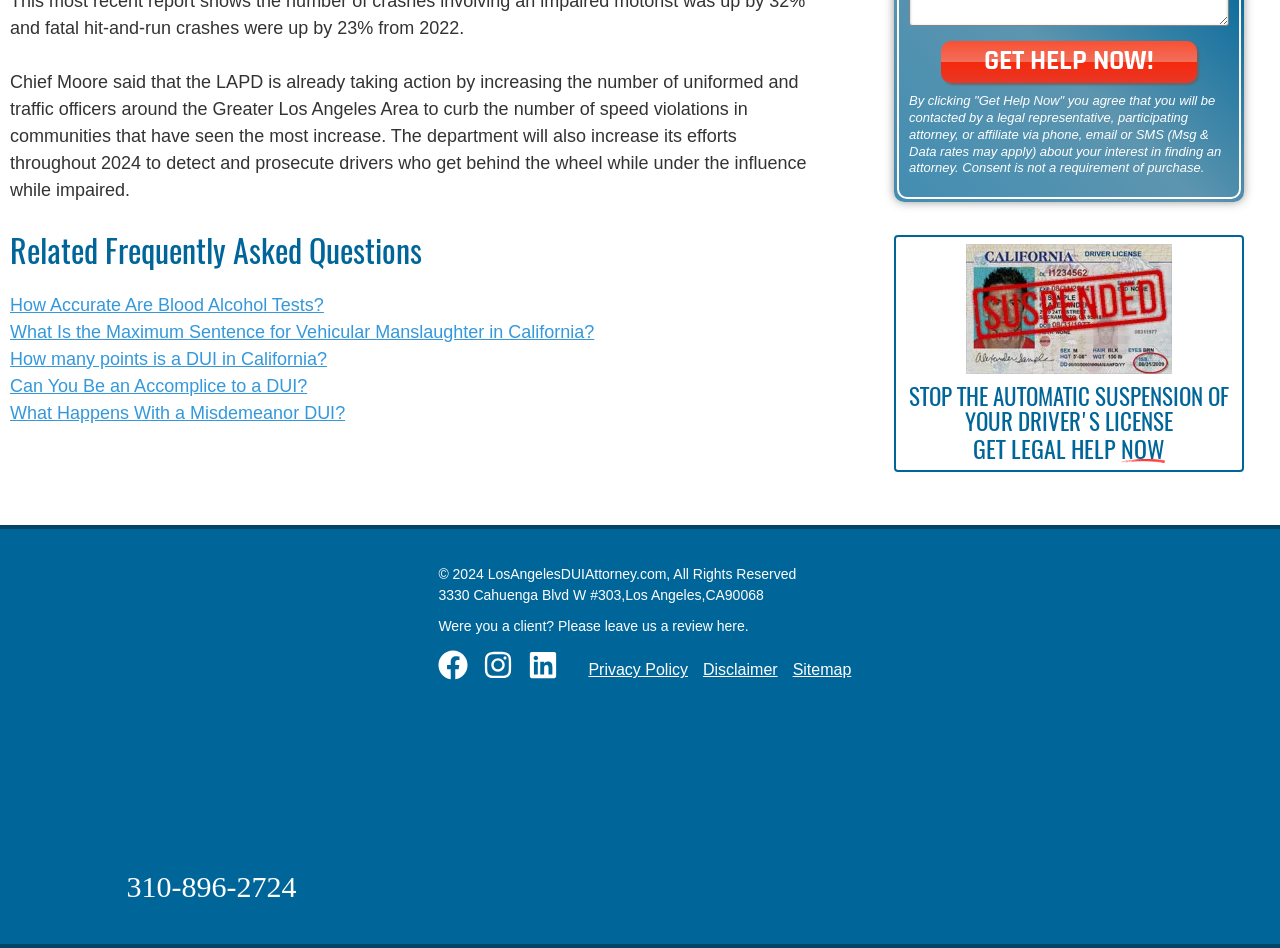Using the description: "310-896-2724", determine the UI element's bounding box coordinates. Ensure the coordinates are in the format of four float numbers between 0 and 1, i.e., [left, top, right, bottom].

[0.008, 0.912, 0.323, 0.959]